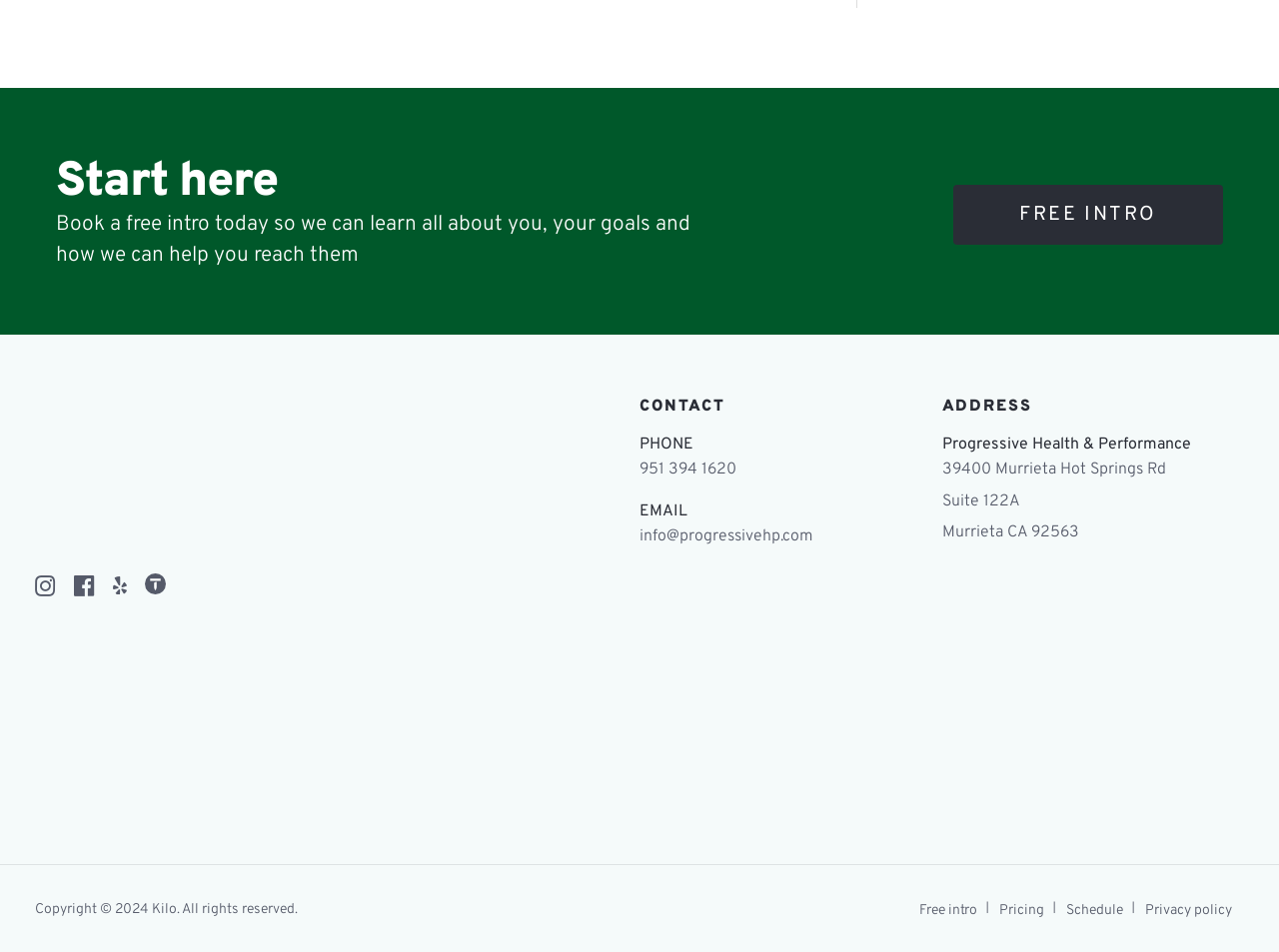Please identify the bounding box coordinates of the clickable region that I should interact with to perform the following instruction: "Follow us on instagram". The coordinates should be expressed as four float numbers between 0 and 1, i.e., [left, top, right, bottom].

[0.027, 0.604, 0.048, 0.632]